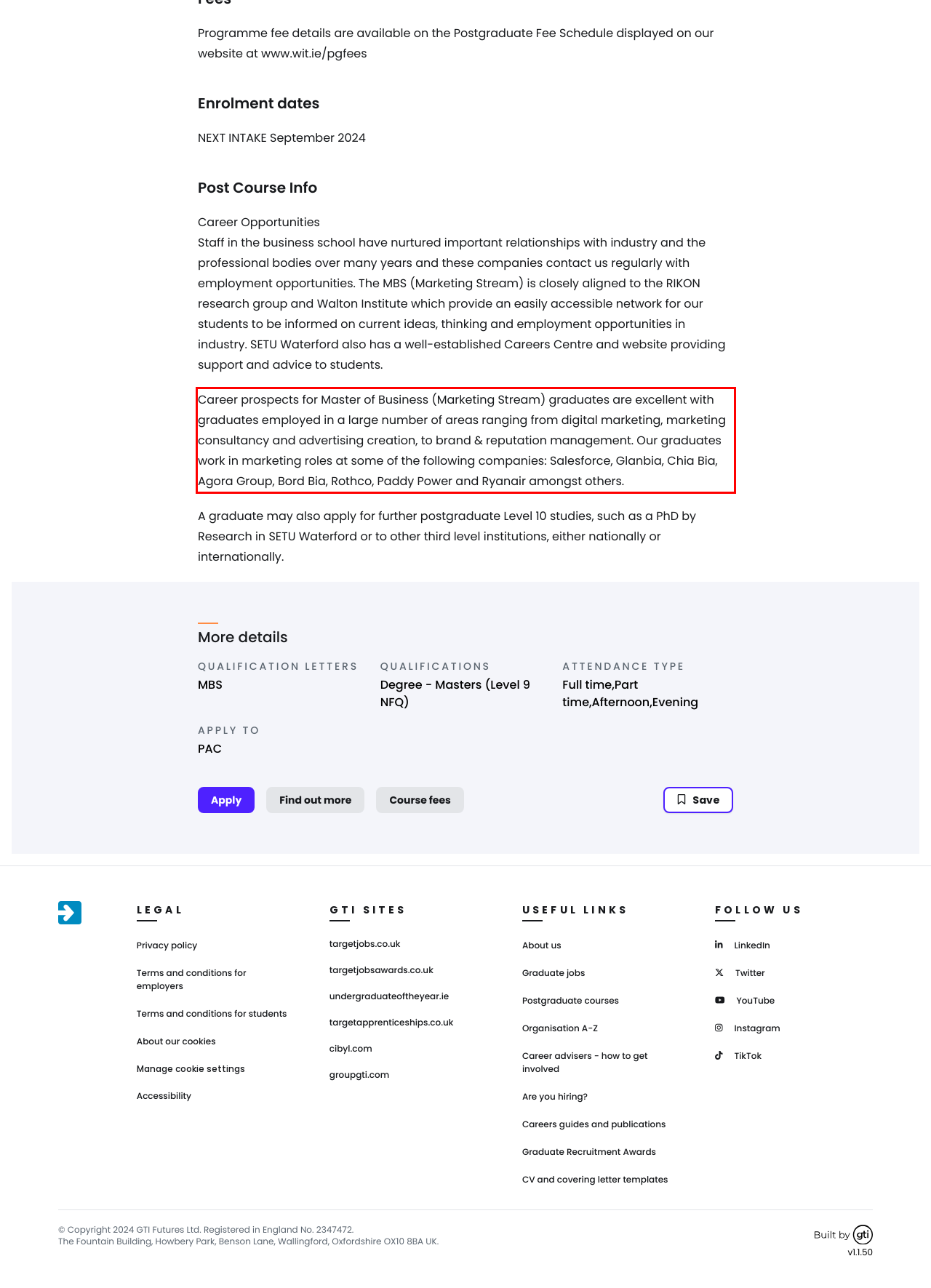You have a screenshot of a webpage, and there is a red bounding box around a UI element. Utilize OCR to extract the text within this red bounding box.

Career prospects for Master of Business (Marketing Stream) graduates are excellent with graduates employed in a large number of areas ranging from digital marketing, marketing consultancy and advertising creation, to brand & reputation management. Our graduates work in marketing roles at some of the following companies: Salesforce, Glanbia, Chia Bia, Agora Group, Bord Bia, Rothco, Paddy Power and Ryanair amongst others.